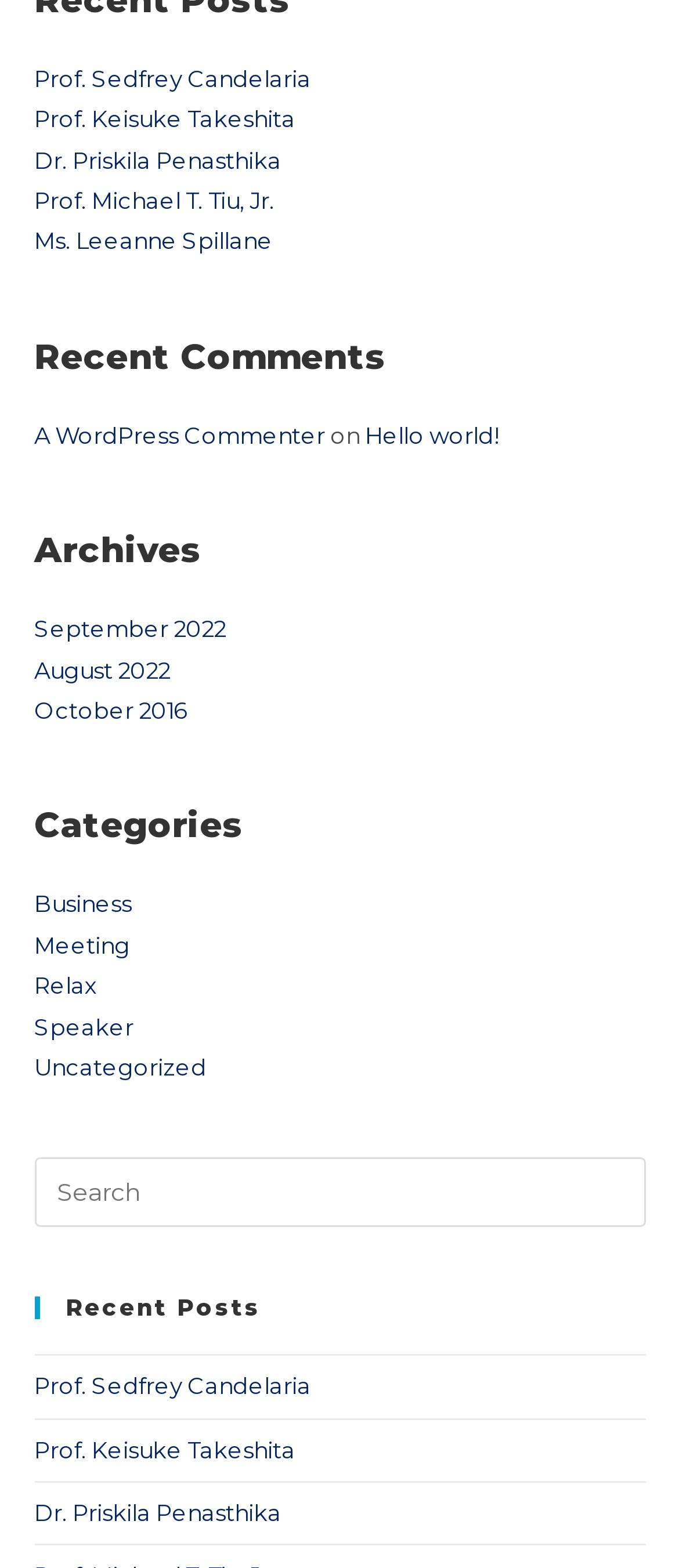Use the information in the screenshot to answer the question comprehensively: What is the name of the first professor listed?

The first professor listed can be found by looking at the links at the top of the page, and the first one is 'Prof. Sedfrey Candelaria'.